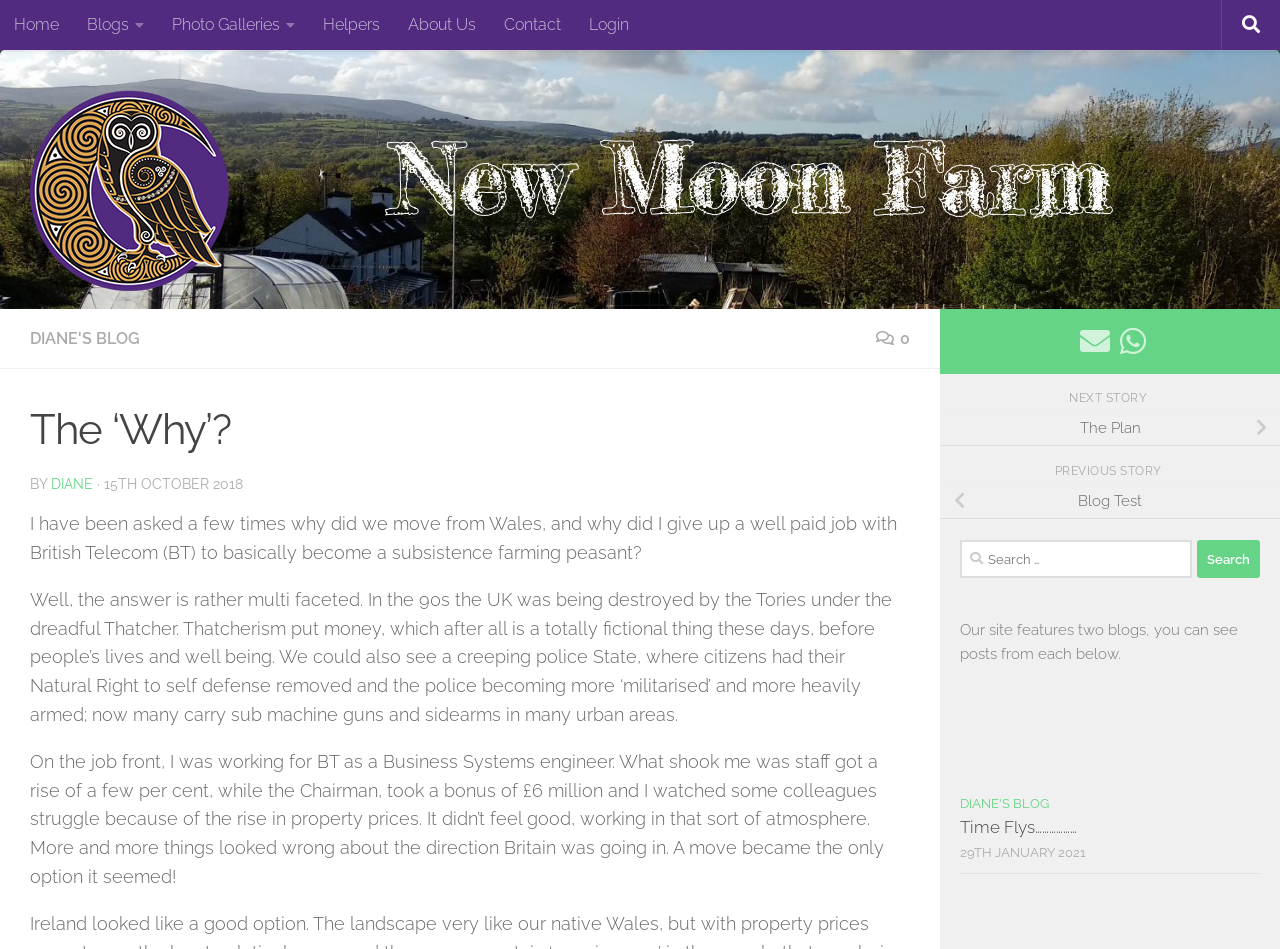Please identify the bounding box coordinates of the element that needs to be clicked to execute the following command: "Search for something". Provide the bounding box using four float numbers between 0 and 1, formatted as [left, top, right, bottom].

[0.75, 0.569, 0.984, 0.609]